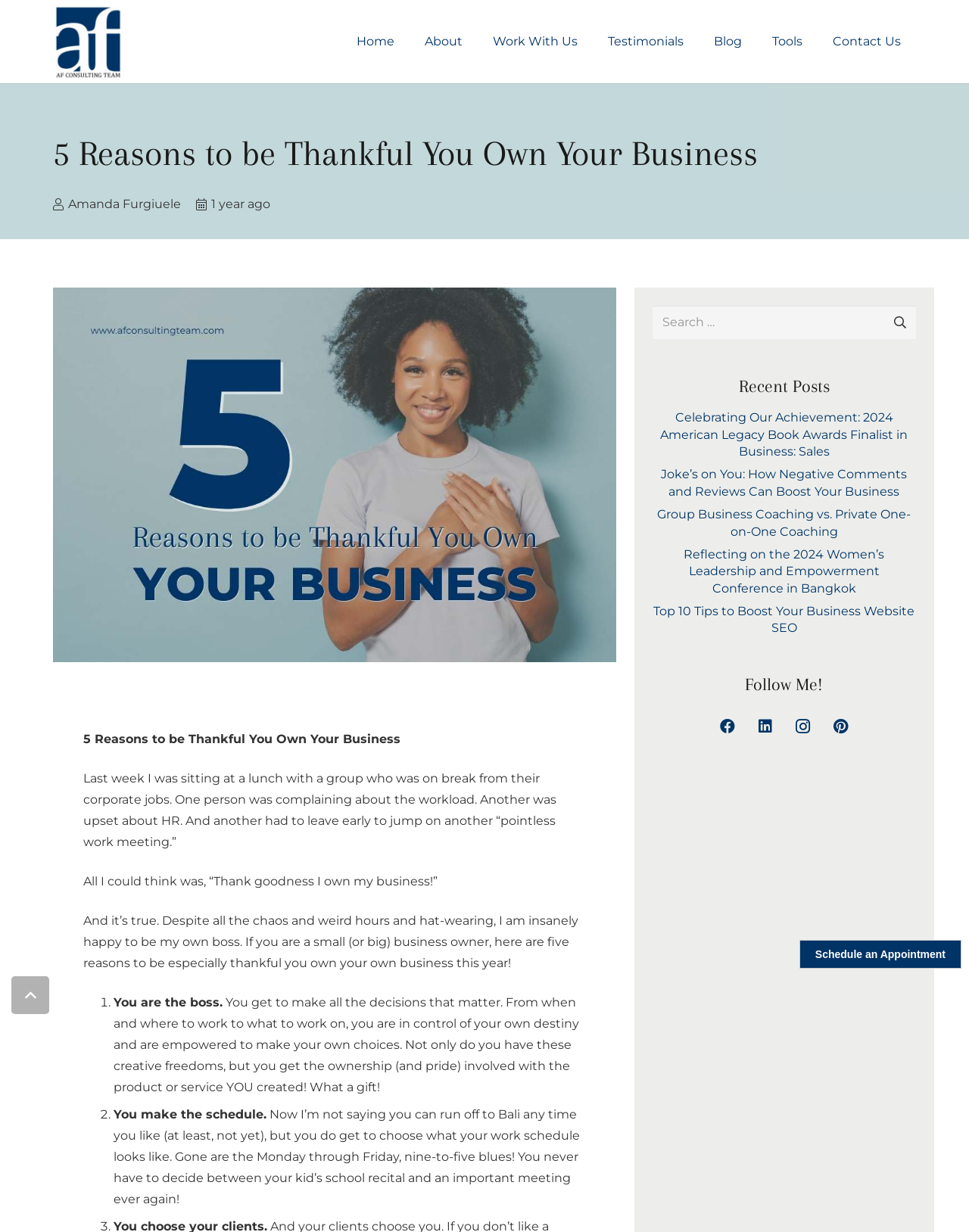Determine the bounding box coordinates of the element that should be clicked to execute the following command: "Follow on Facebook".

[0.731, 0.574, 0.77, 0.605]